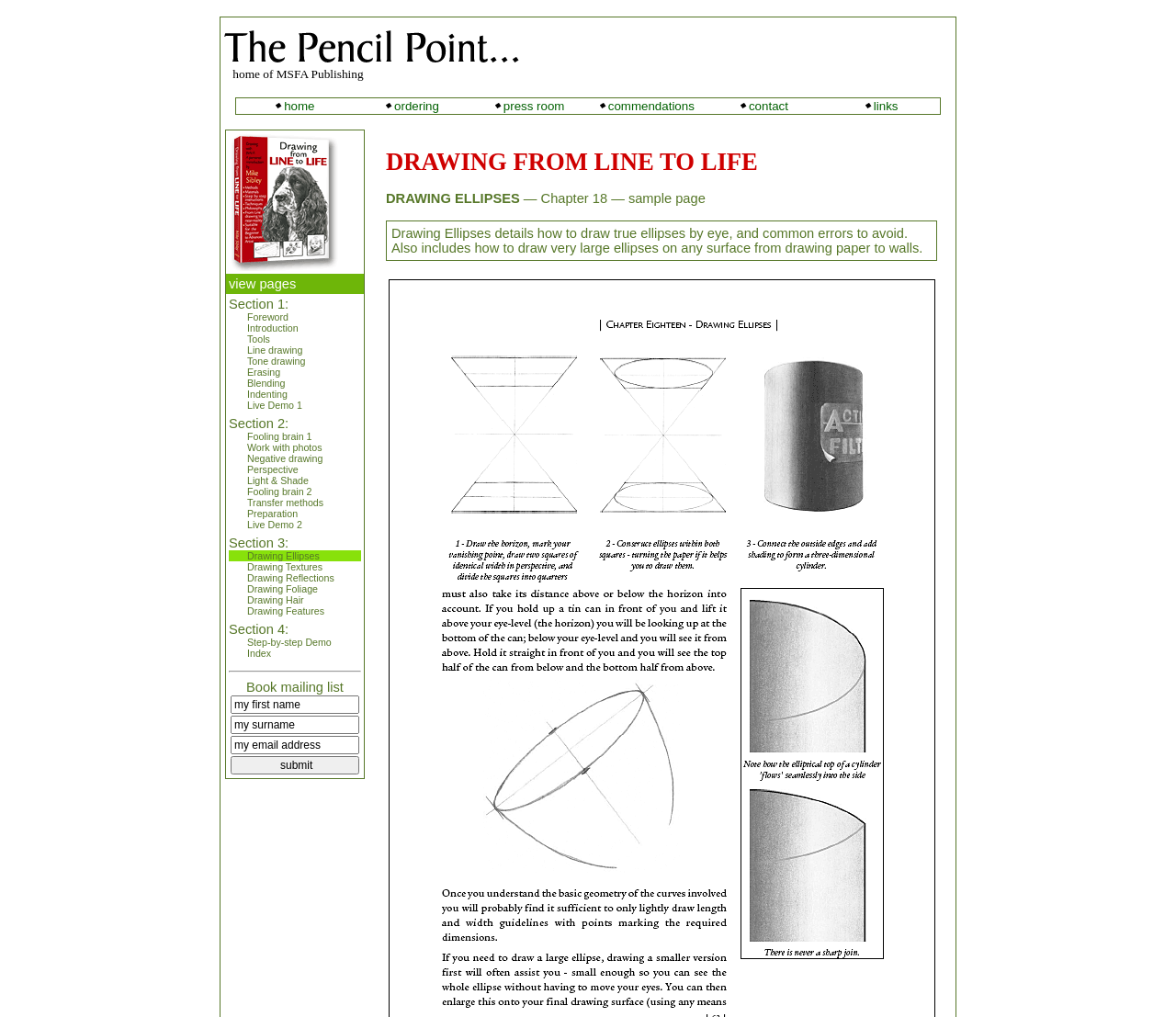What is the theme of the book?
Based on the image, answer the question with as much detail as possible.

Based on the webpage content, the book appears to be focused on teaching drawing and art techniques, specifically on drawing ellipses and other related topics.